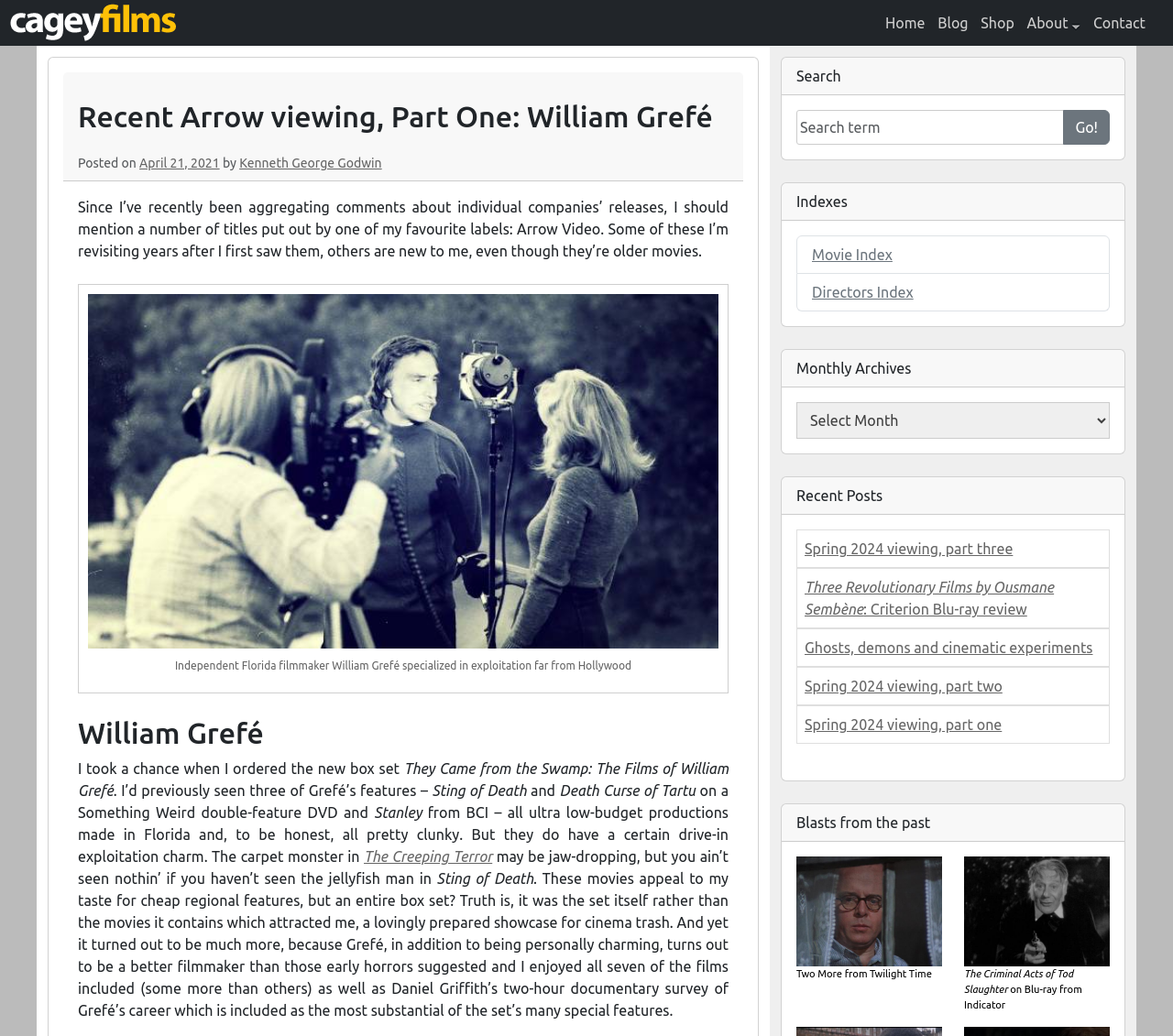Please identify the bounding box coordinates of the element that needs to be clicked to perform the following instruction: "Click the 'Home' link".

[0.755, 0.014, 0.789, 0.03]